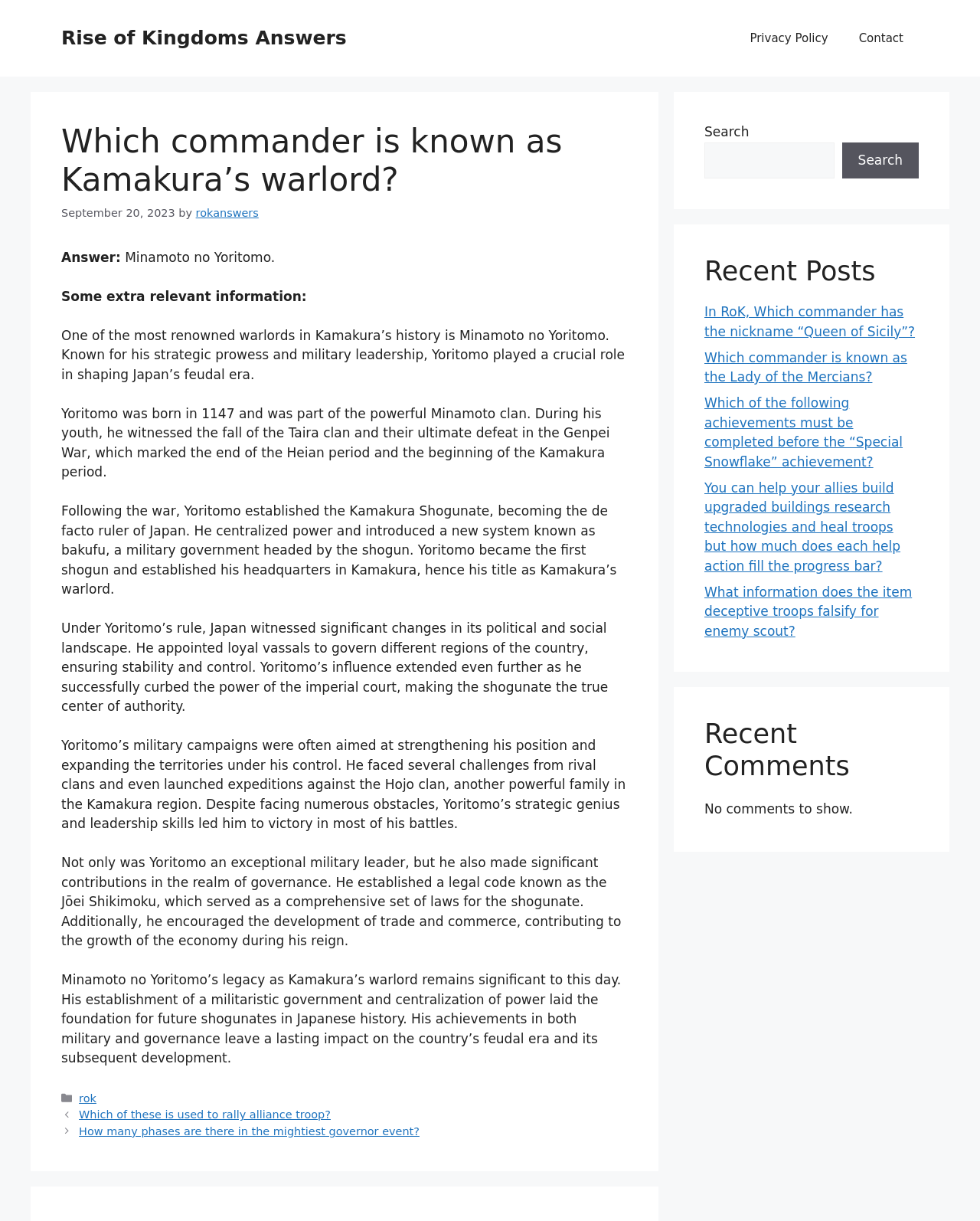Identify the bounding box coordinates for the element you need to click to achieve the following task: "Search for answers". Provide the bounding box coordinates as four float numbers between 0 and 1, in the form [left, top, right, bottom].

[0.719, 0.116, 0.851, 0.146]